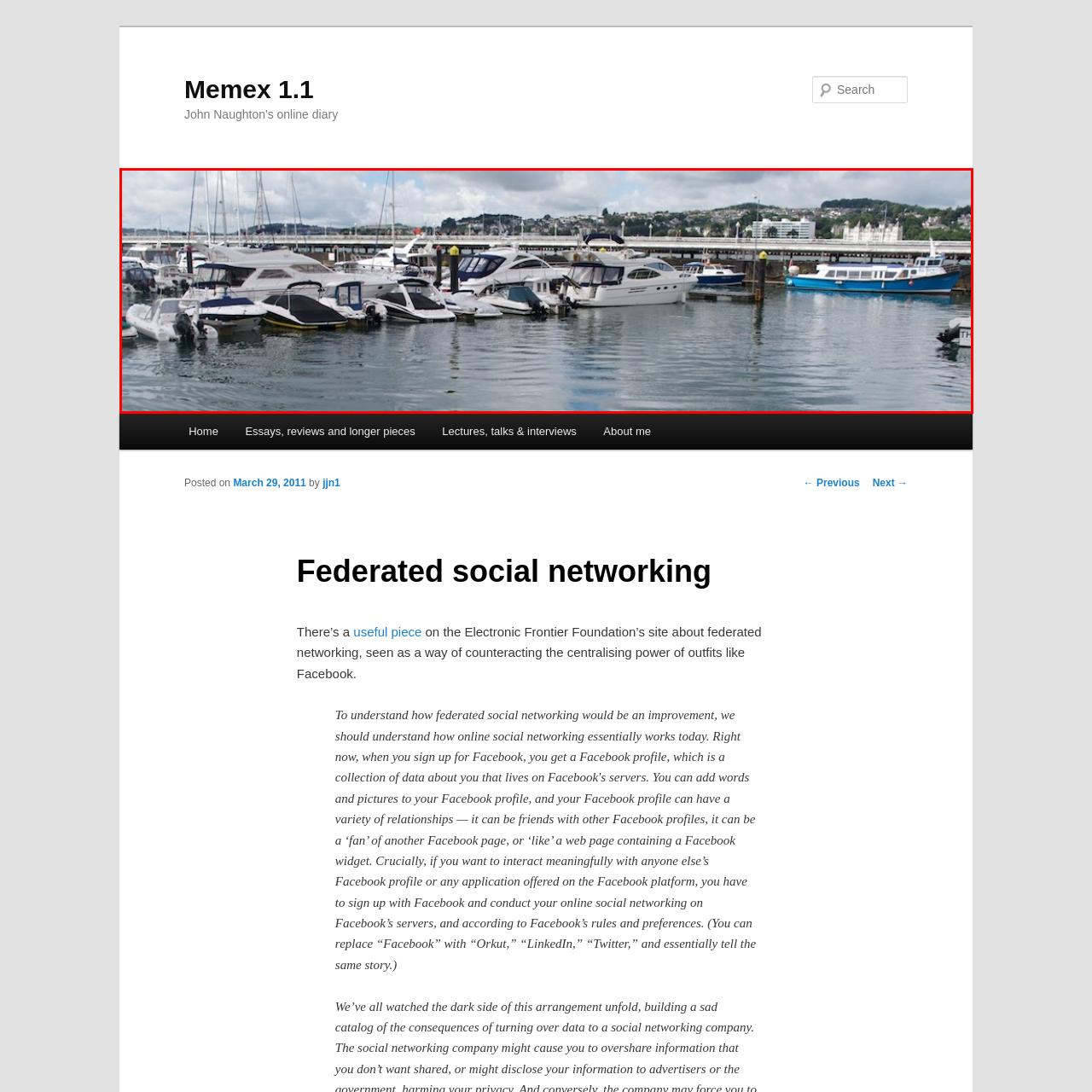Look at the area highlighted in the red box, What is visible in the background? Please provide an answer in a single word or phrase.

Buildings and green hills